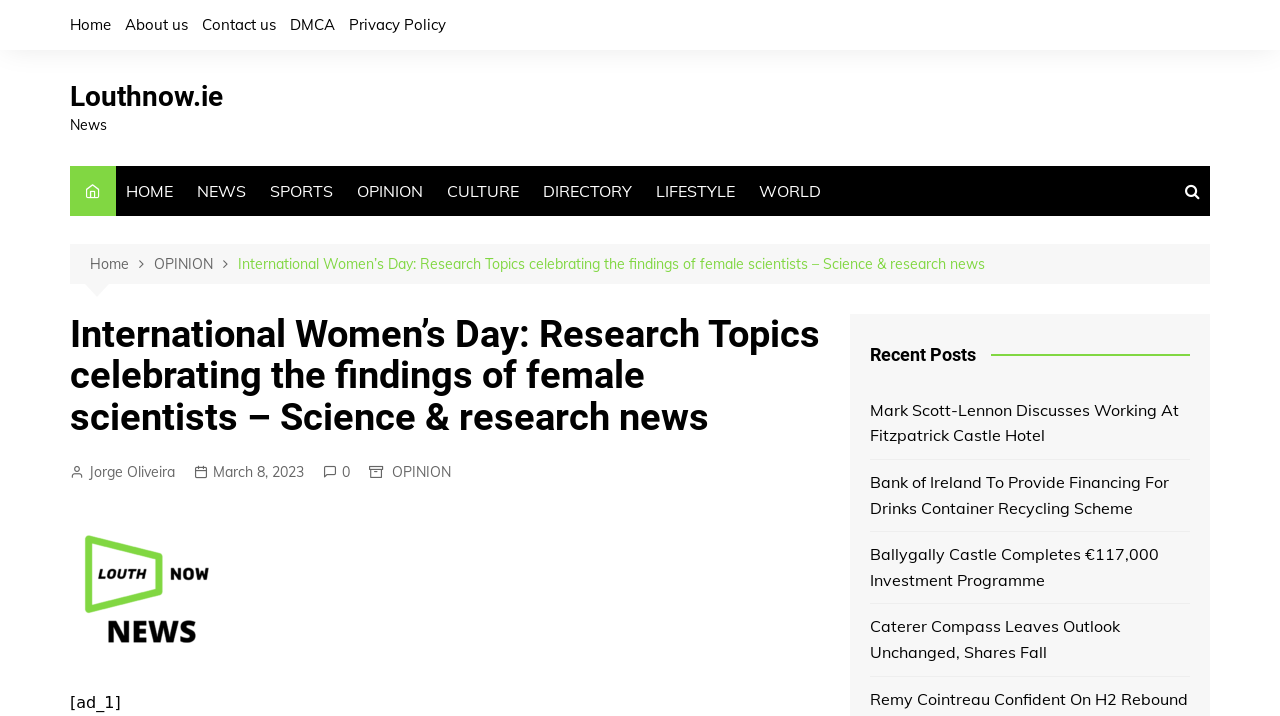Using the given description, provide the bounding box coordinates formatted as (top-left x, top-left y, bottom-right x, bottom-right y), with all values being floating point numbers between 0 and 1. Description: March 8, 2023

[0.152, 0.644, 0.238, 0.675]